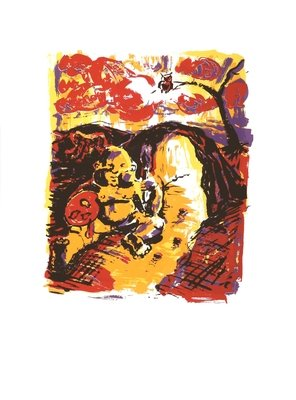Analyze the image and answer the question with as much detail as possible: 
What style of art is Jörg Immendorff known for?

According to the caption, Jörg Immendorff is a renowned artist known for his unique blend of figurative and abstract styles, which is reflected in the vibrant and expressive artwork depicted in the image.